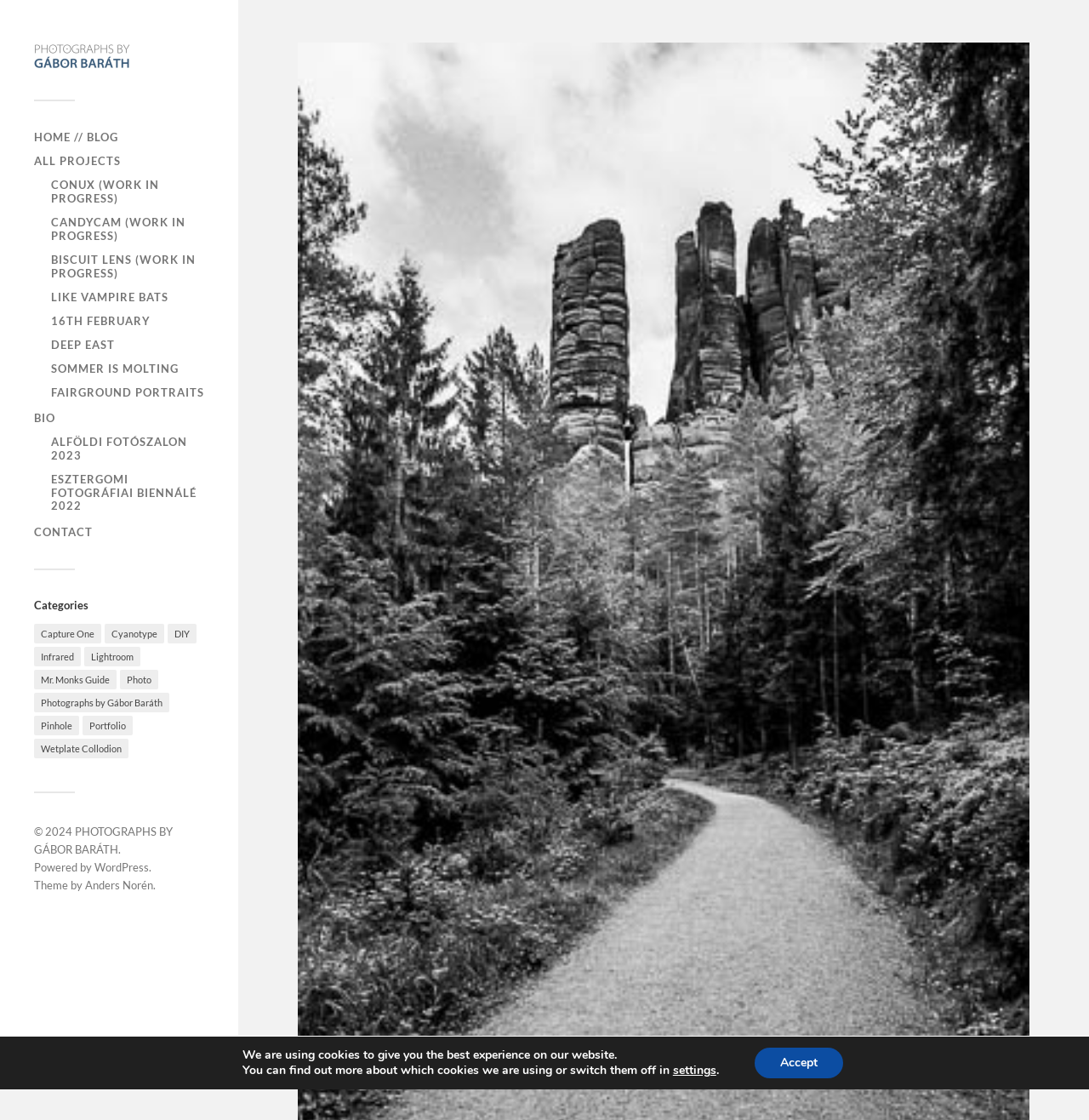What is the platform used to power the website?
Refer to the screenshot and deliver a thorough answer to the question presented.

I found the answer by looking at the link 'WordPress' which is mentioned as the platform powering the website.